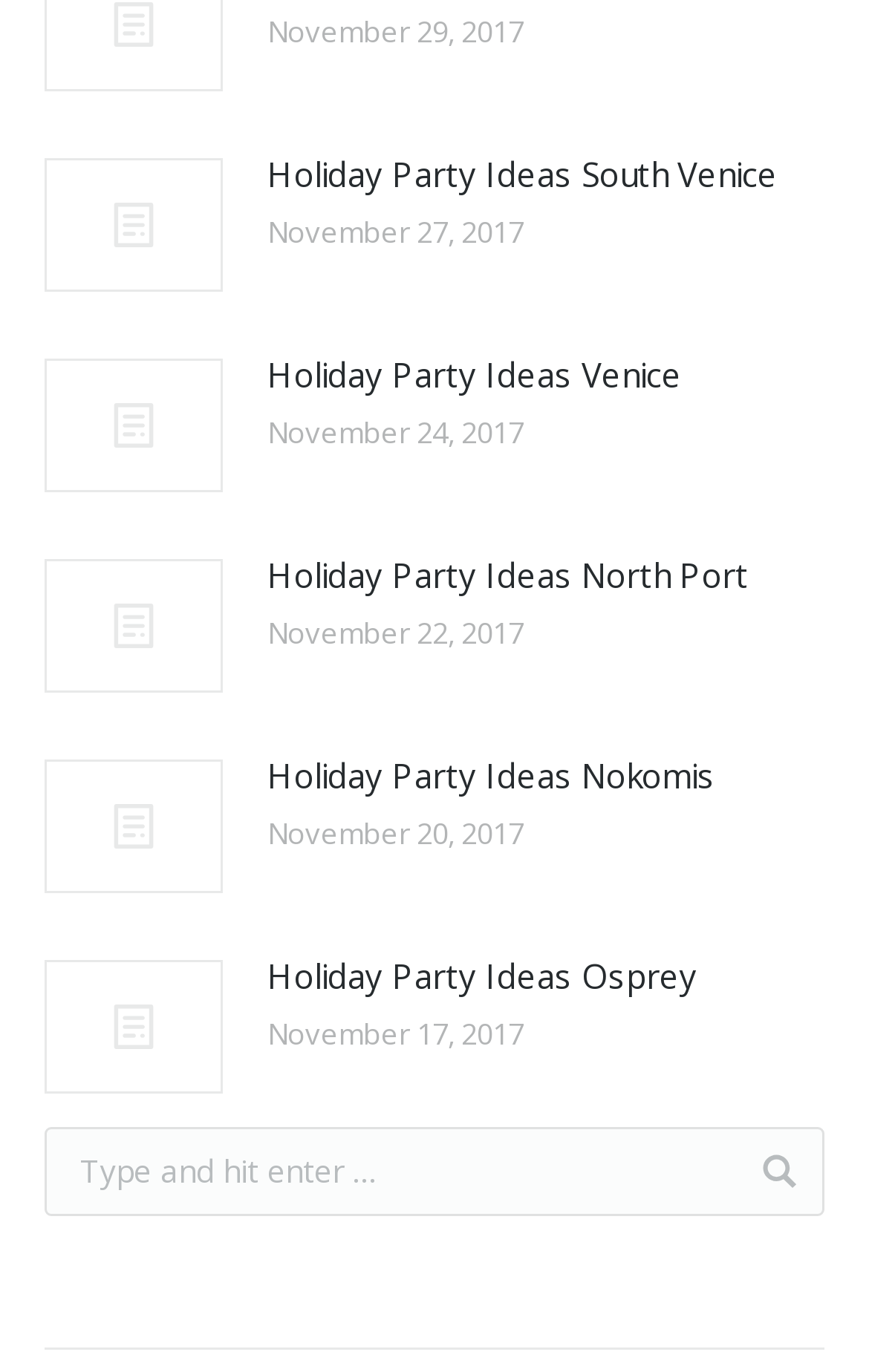How many links are in the first article?
Answer the question using a single word or phrase, according to the image.

2